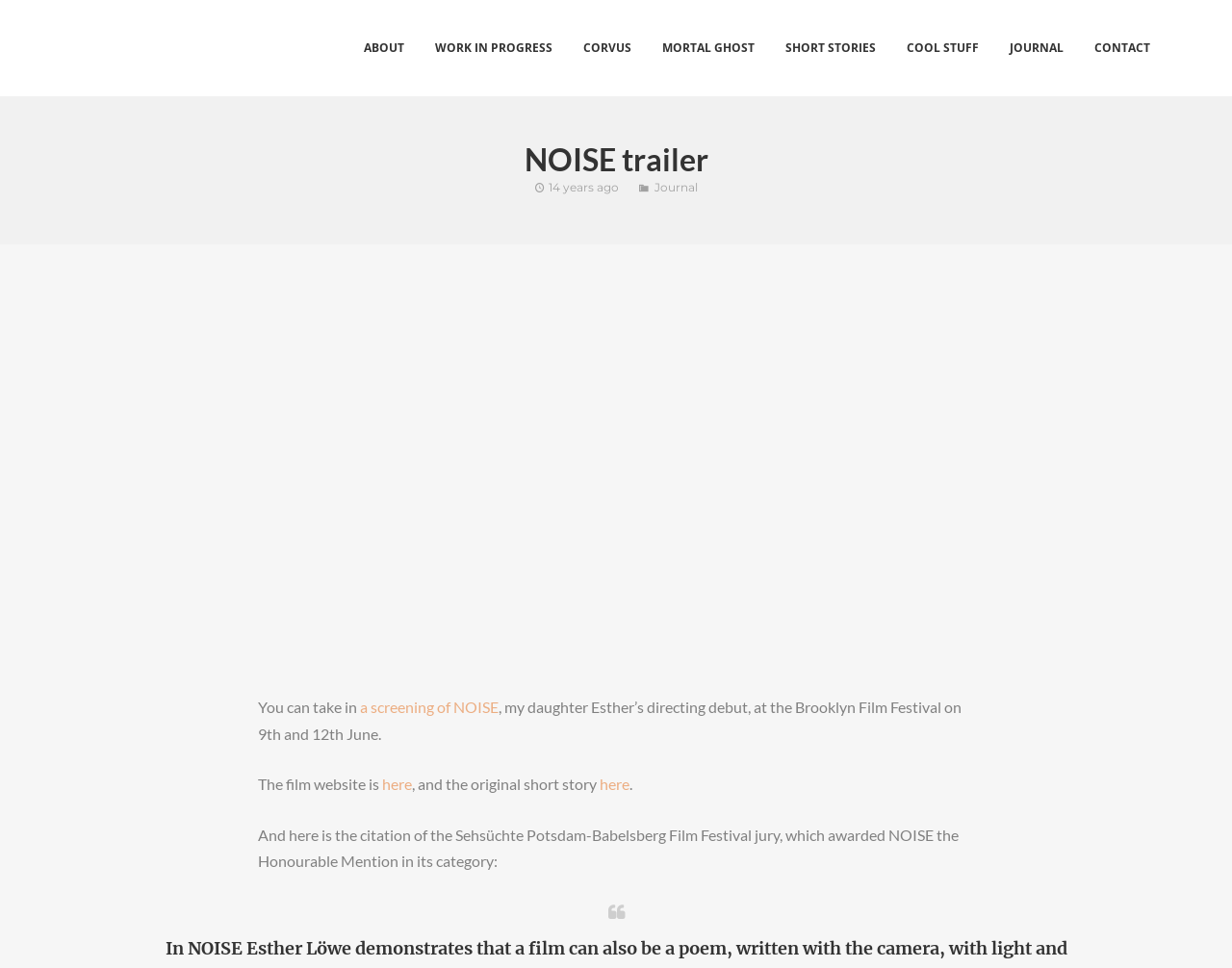Find the bounding box coordinates of the element's region that should be clicked in order to follow the given instruction: "Search for something". The coordinates should consist of four float numbers between 0 and 1, i.e., [left, top, right, bottom].

None